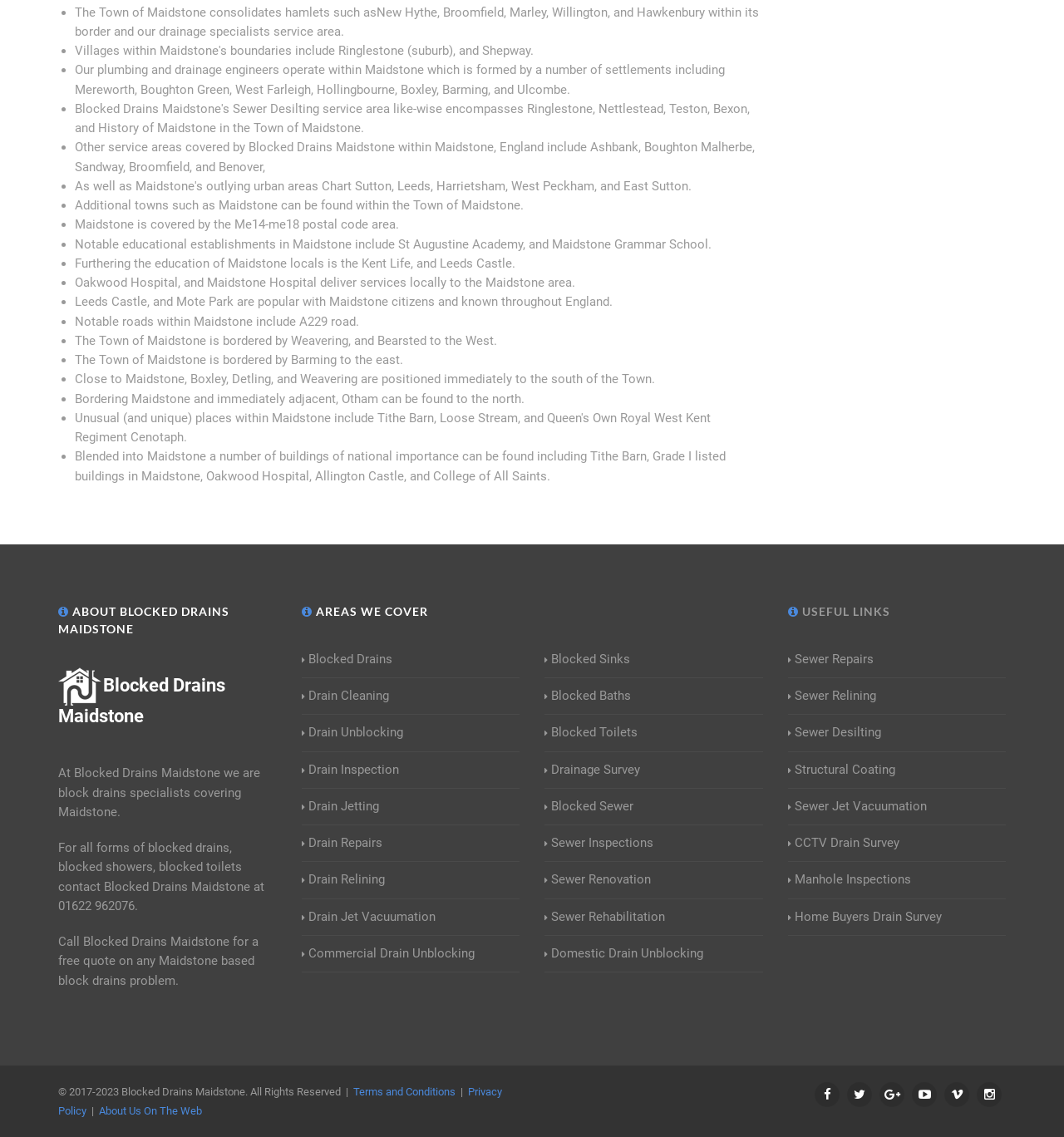Using floating point numbers between 0 and 1, provide the bounding box coordinates in the format (top-left x, top-left y, bottom-right x, bottom-right y). Locate the UI element described here: Drain Unblocking

[0.283, 0.636, 0.379, 0.653]